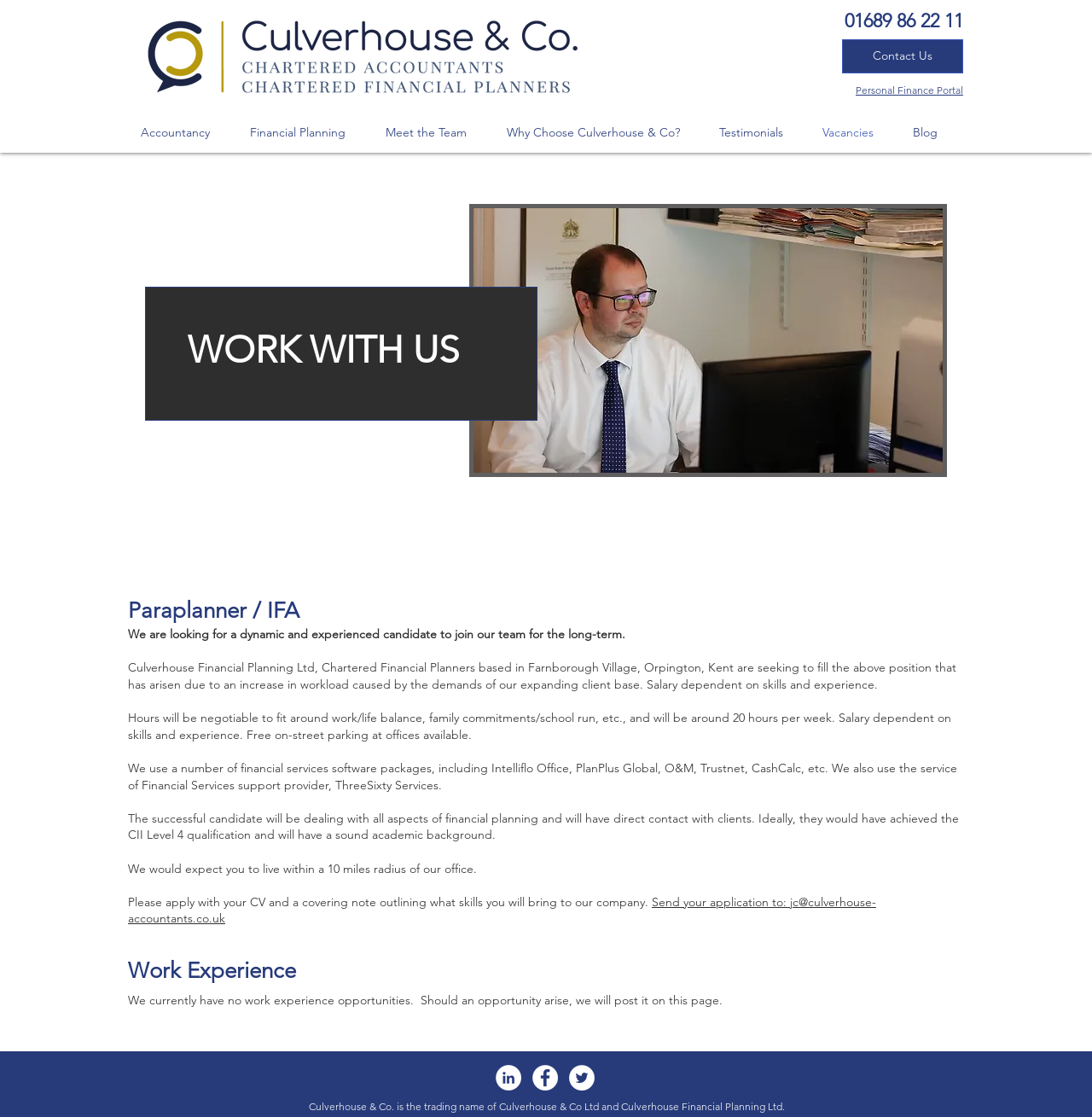Please locate the bounding box coordinates of the element's region that needs to be clicked to follow the instruction: "View the company's LinkedIn profile". The bounding box coordinates should be provided as four float numbers between 0 and 1, i.e., [left, top, right, bottom].

[0.454, 0.953, 0.477, 0.976]